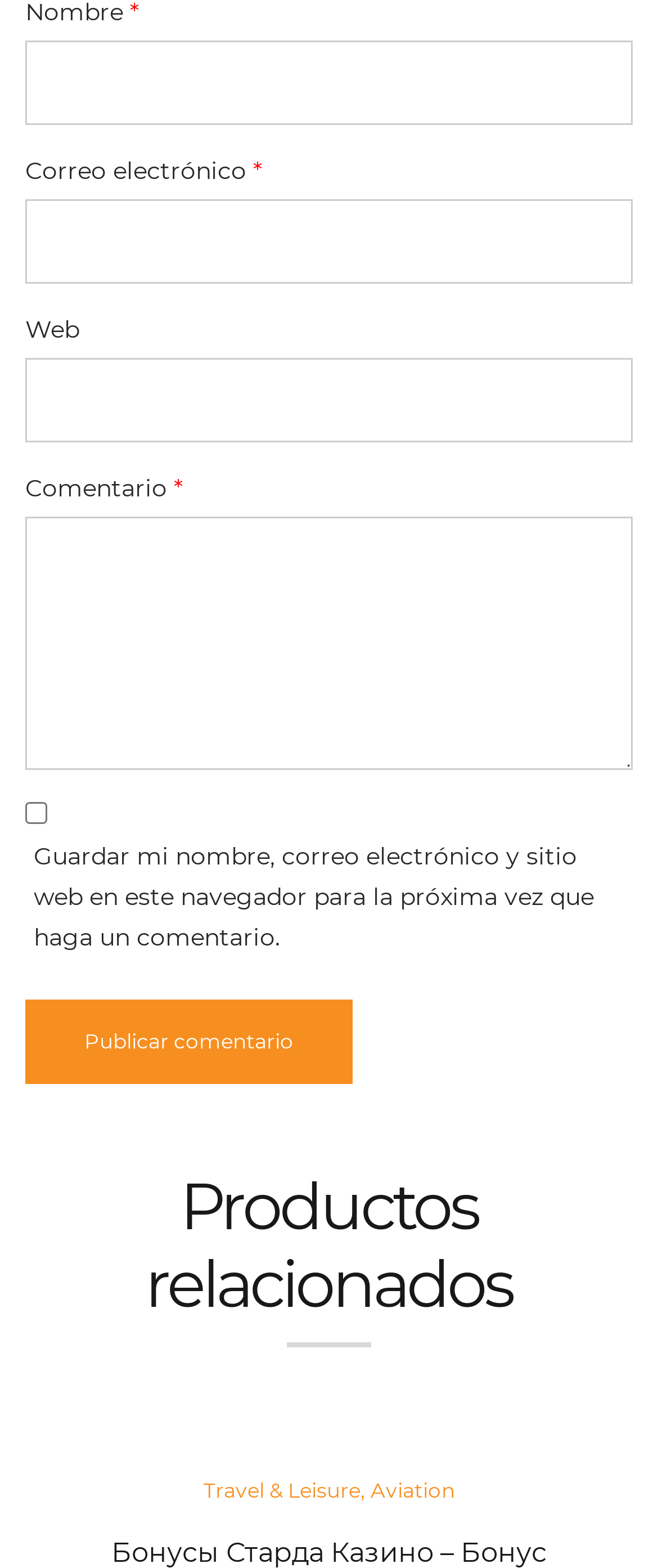Identify the bounding box for the described UI element. Provide the coordinates in (top-left x, top-left y, bottom-right x, bottom-right y) format with values ranging from 0 to 1: parent_node: Web name="url"

[0.038, 0.229, 0.962, 0.282]